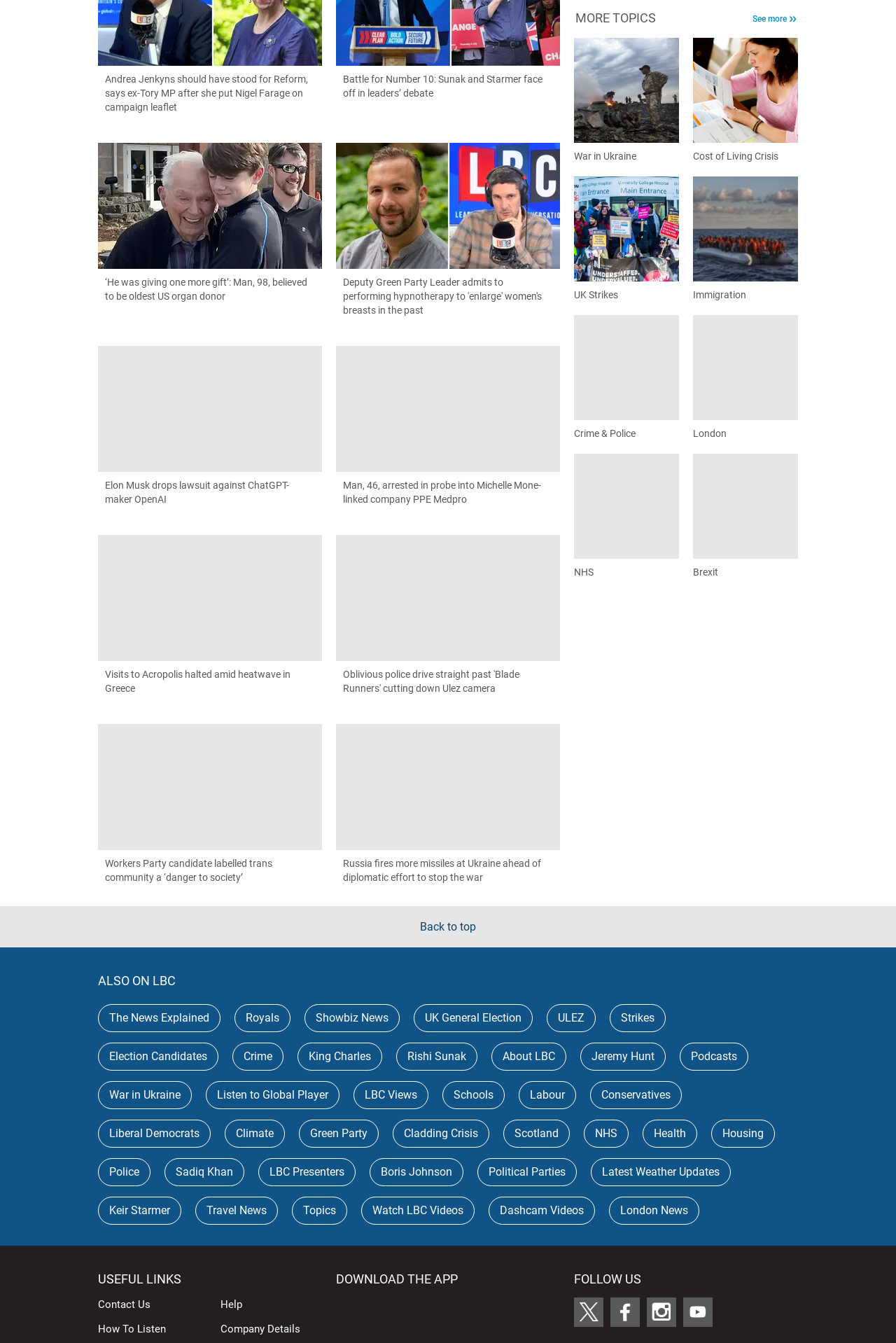Provide your answer in one word or a succinct phrase for the question: 
How many headings are on the webpage?

14